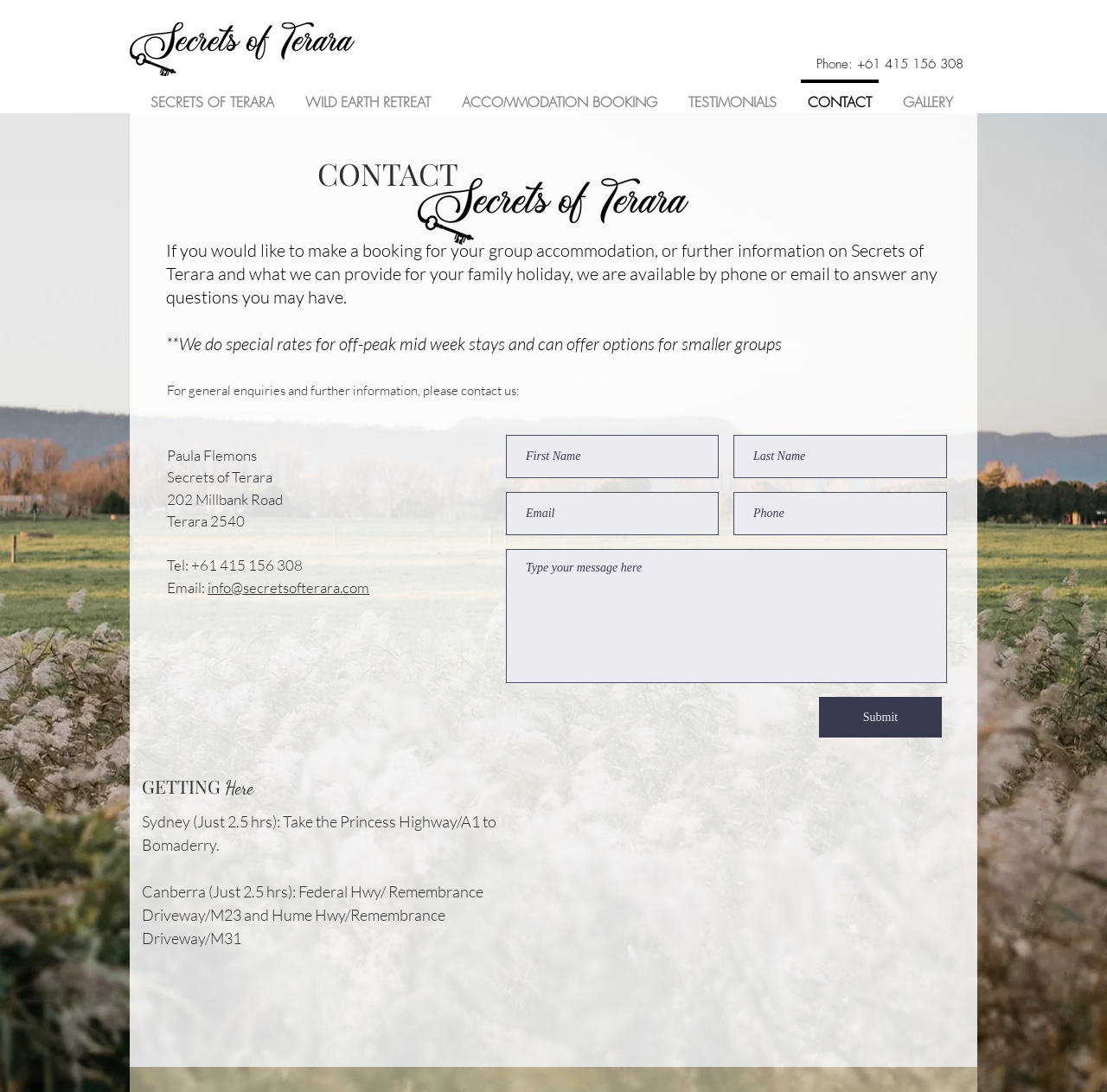Using the provided element description: "info@secretsofterara.com", determine the bounding box coordinates of the corresponding UI element in the screenshot.

[0.188, 0.529, 0.334, 0.546]